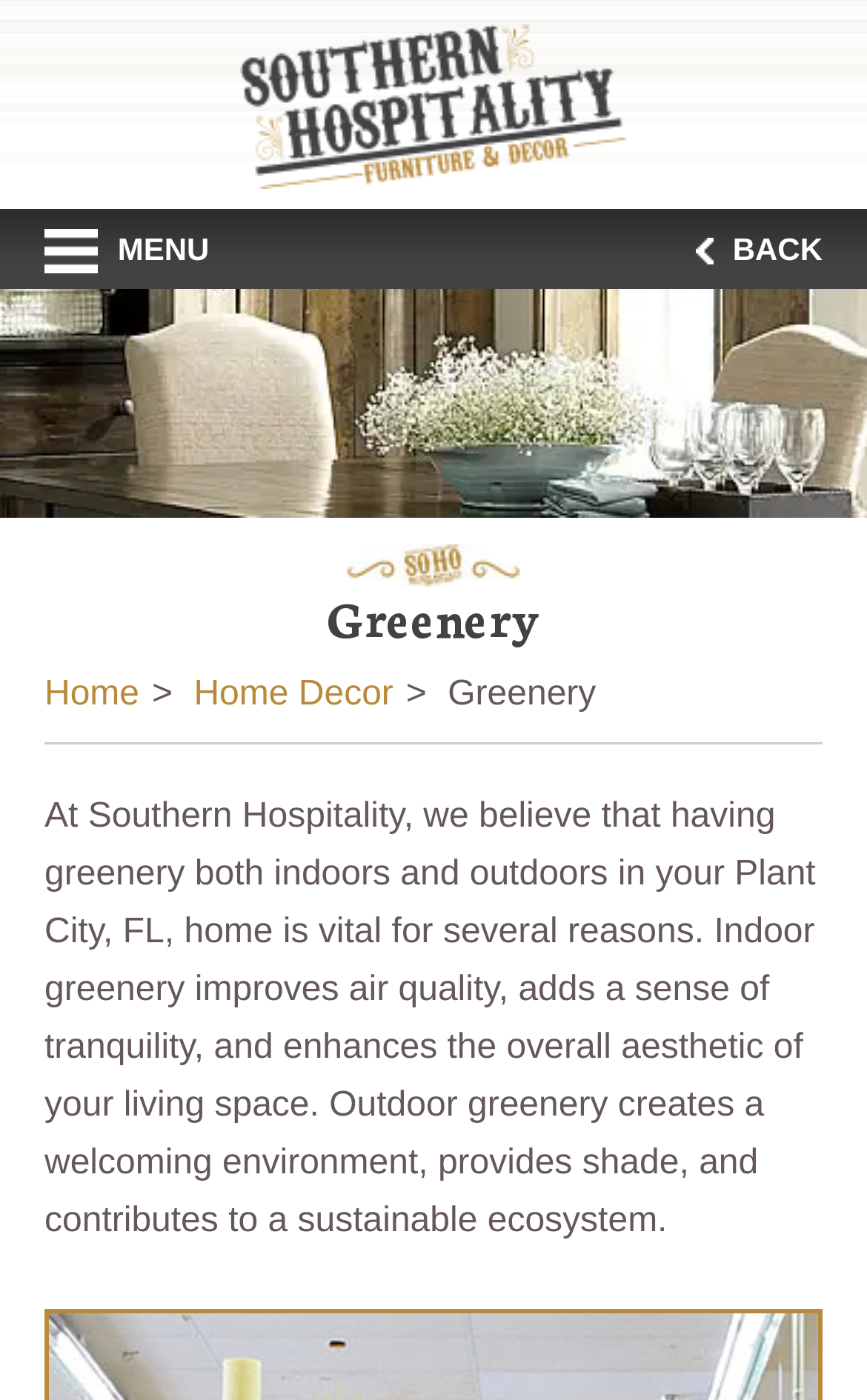Create an elaborate caption that covers all aspects of the webpage.

The webpage is about Greenery by Southern Hospitality, a furniture store serving the greater Plant City, Lakeland, Valrico, Brandon, and Riverview areas in Florida. 

At the top of the page, there is a logo of Southern Hospitality, accompanied by a link to the company's website. Below the logo, there are two navigation links, "Show Menu" and "Back", positioned on the left and right sides of the page, respectively. 

In the middle of the page, there is a table layout with a heading that reads "Greenery". Below the heading, there are three links: "Home", "Home Decor", and a text "Greenery" that is not clickable. 

The main content of the page is a paragraph of text that explains the importance of having greenery in one's home, both indoors and outdoors. It highlights the benefits of indoor greenery, such as improving air quality and adding a sense of tranquility, and the benefits of outdoor greenery, such as creating a welcoming environment and contributing to a sustainable ecosystem. This text is positioned below the navigation links and table layout.